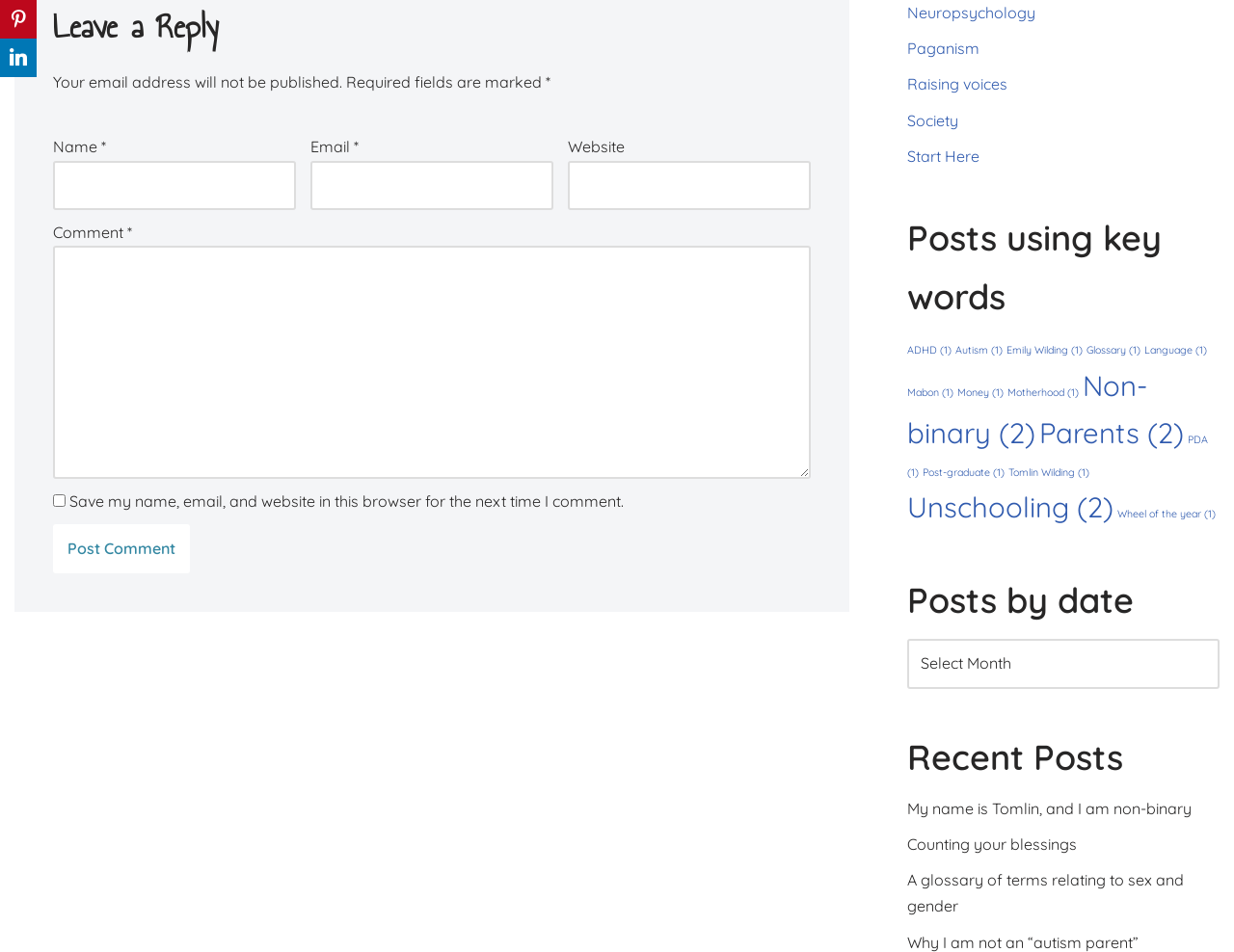For the following element description, predict the bounding box coordinates in the format (top-left x, top-left y, bottom-right x, bottom-right y). All values should be floating point numbers between 0 and 1. Description: Iron Ore

None